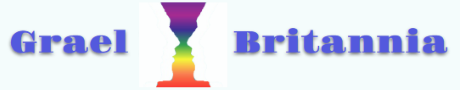Give a detailed account of the visual content in the image.

The image features the title "Grael Britannia," presented in a distinctive font. The word "Grael" is positioned on the left, while "Britannia" is prominently displayed in a larger, bold typeface on the right. Between these two words is a colorful graphic, resembling a stylized chalice or goblet, which uses a gradient of rainbow colors, blending from purple at the top to green and yellow at the base. This vibrant design emphasizes inclusivity and cultural connection, possibly reflecting themes related to the history of Britain, heritage, or community. The overall layout is clean and visually engaging, inviting the viewer to explore its meaning further.